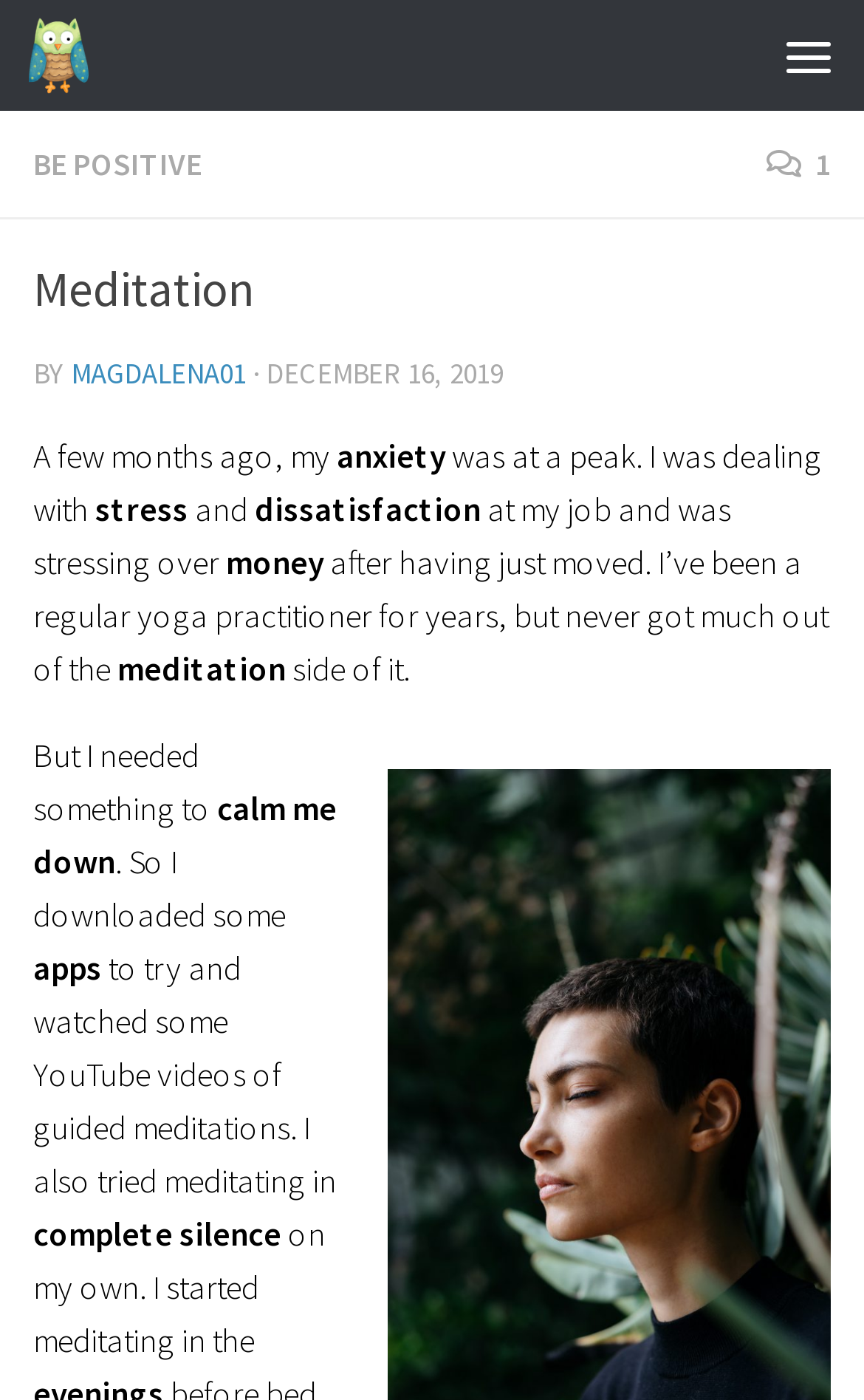Provide a thorough description of the webpage's content and layout.

The webpage is about meditation and features a personal story of overcoming anxiety. At the top left, there is a link to "Skip to content" and a logo "SOVA" with an image. On the top right, there is a menu button. 

Below the logo, there is a navigation menu with links to "BE POSITIVE" and an icon. The main content of the page is a personal story, which starts with a heading "Meditation" followed by the author's name "MAGDALENA01" and the date "DECEMBER 16, 2019". 

The story begins with the author describing their anxiety and stress due to job dissatisfaction and financial worries after moving to a new place. The text continues to explain how the author, a regular yoga practitioner, turned to meditation to calm down and tried various methods, including apps and guided YouTube videos, as well as meditating in complete silence on their own.